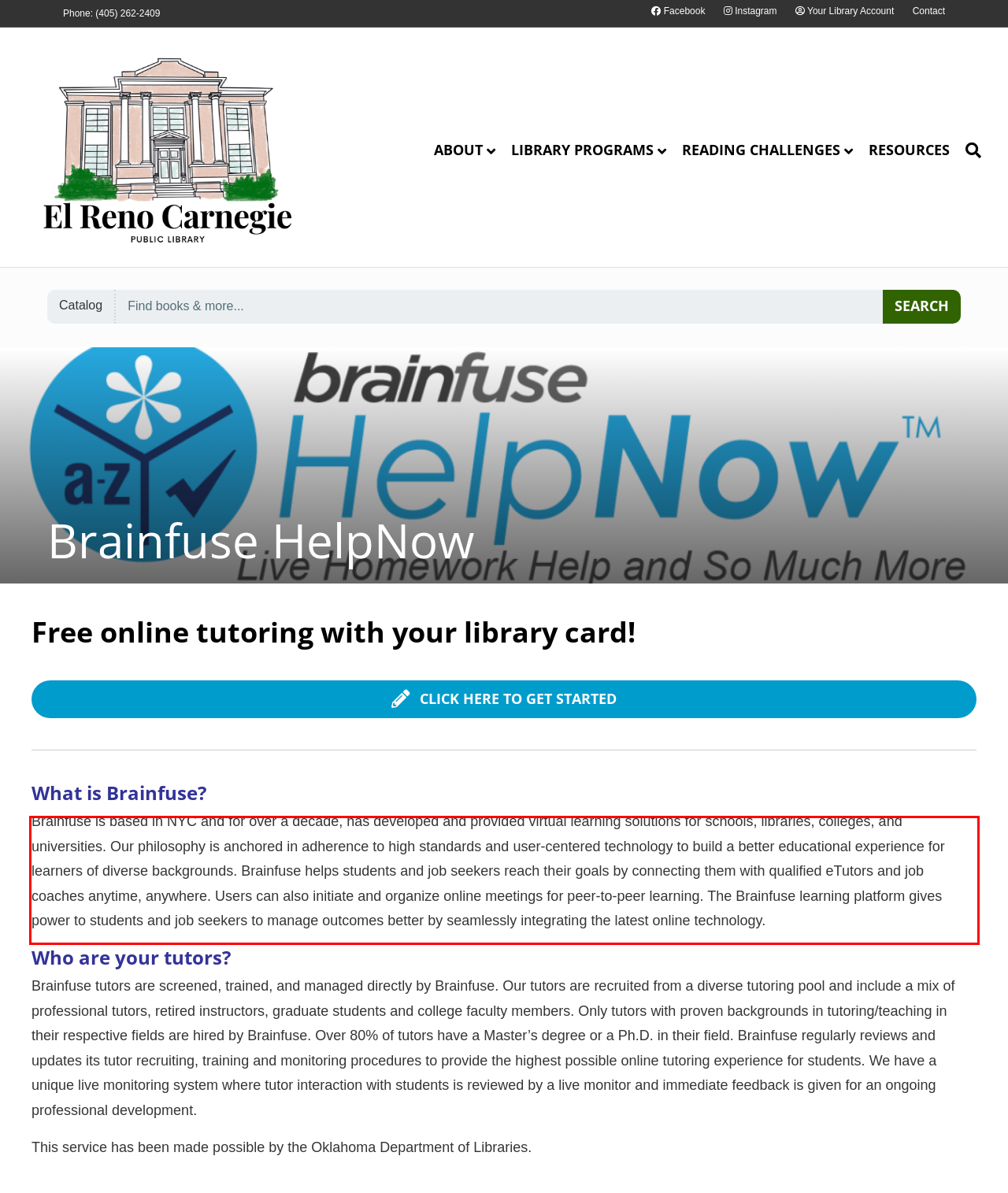Examine the screenshot of the webpage, locate the red bounding box, and perform OCR to extract the text contained within it.

Brainfuse is based in NYC and for over a decade, has developed and provided virtual learning solutions for schools, libraries, colleges, and universities. Our philosophy is anchored in adherence to high standards and user-centered technology to build a better educational experience for learners of diverse backgrounds. Brainfuse helps students and job seekers reach their goals by connecting them with qualified eTutors and job coaches anytime, anywhere. Users can also initiate and organize online meetings for peer-to-peer learning. The Brainfuse learning platform gives power to students and job seekers to manage outcomes better by seamlessly integrating the latest online technology.